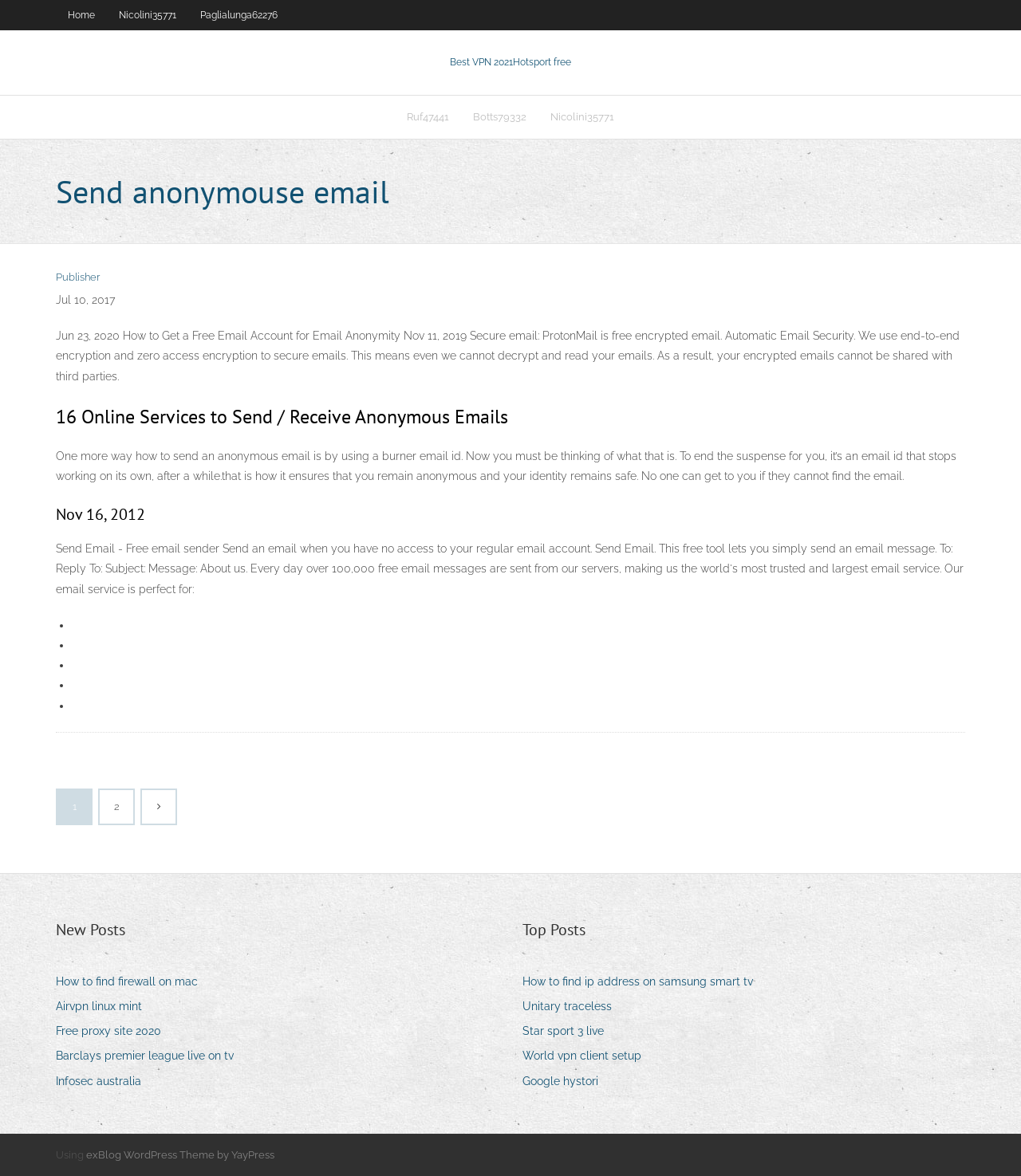Please find the bounding box coordinates for the clickable element needed to perform this instruction: "Click on the 'Best VPN 2021Hotsport free' link".

[0.441, 0.048, 0.559, 0.057]